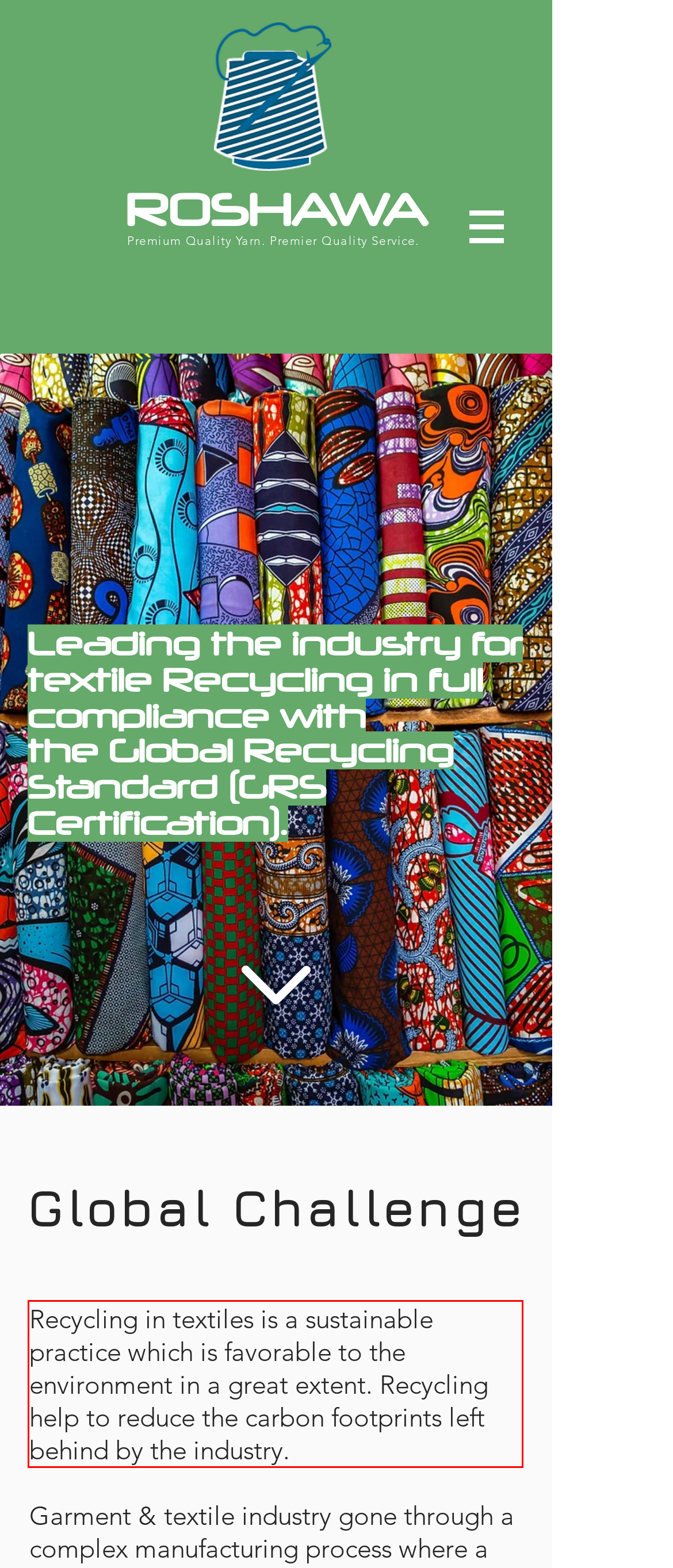Given a screenshot of a webpage containing a red rectangle bounding box, extract and provide the text content found within the red bounding box.

Recycling in textiles is a sustainable practice which is favorable to the environment in a great extent. Recycling help to reduce the carbon footprints left behind by the industry.